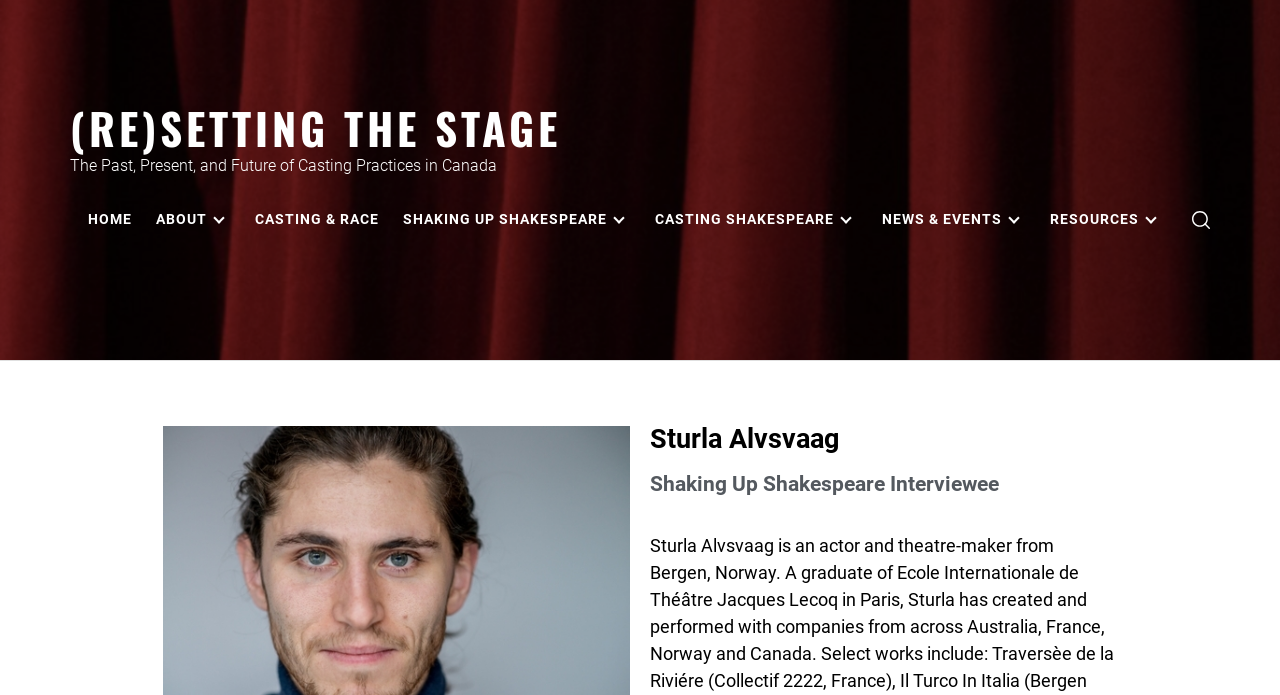What is the topic of the webpage related to?
Look at the image and respond to the question as thoroughly as possible.

The webpage has a link with text '(RE)SETTING THE STAGE' and another link with text 'CASTING & RACE', which suggests that the webpage is related to theatre and casting practices. Additionally, the heading 'Shaking Up Shakespeare Interviewee' implies a connection to Shakespearean theatre.